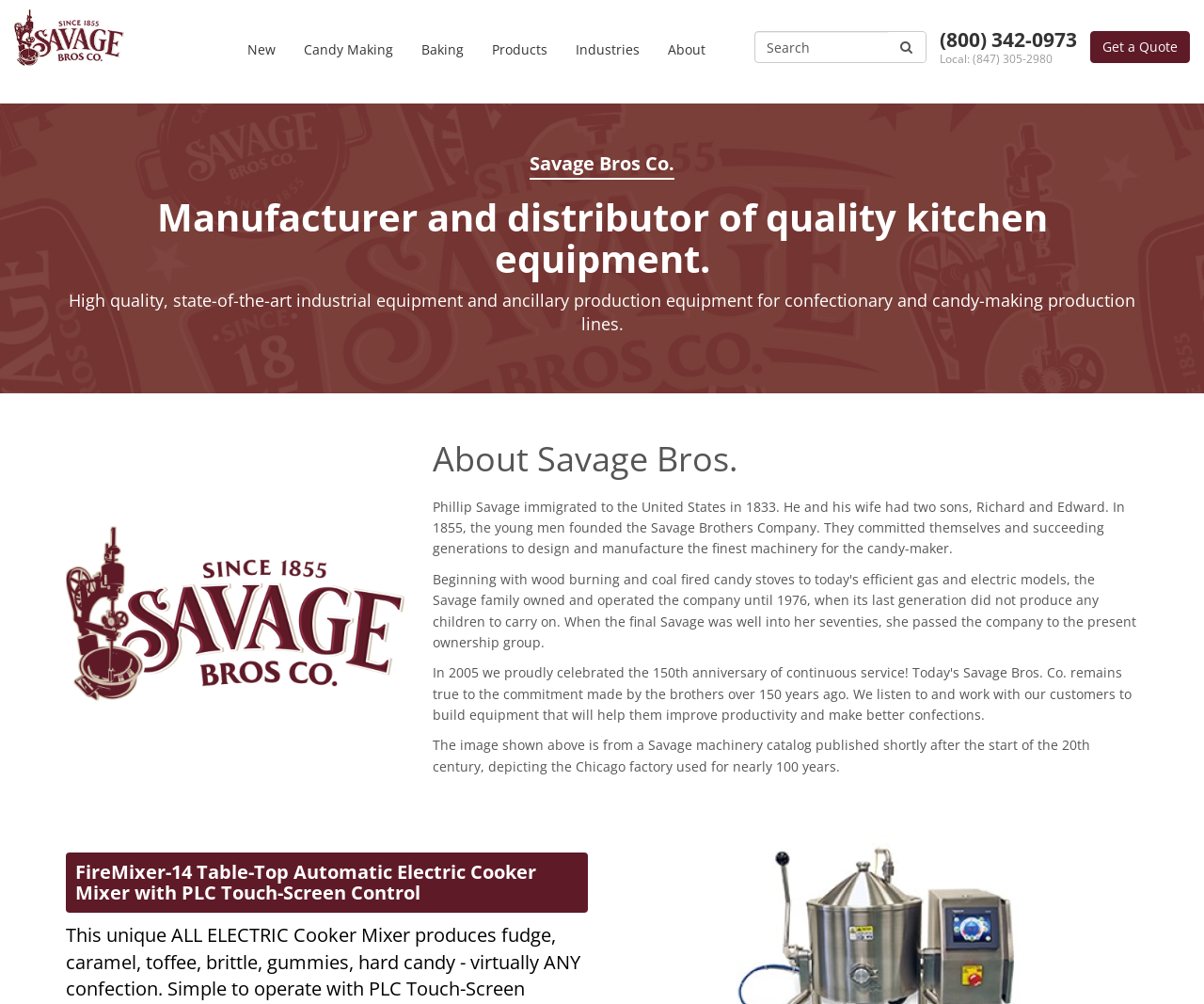Create a detailed description of the webpage's content and layout.

The webpage is about Savage Bros., a manufacturer and distributor of quality kitchen equipment. At the top, there is a header section with the company's logo, a search box, and contact information, including phone numbers. Below the header, there is a horizontal menu bar with six buttons: New, Candy Making, Baking, Products, Industries, and About.

On the left side of the page, there is a section with a heading that describes the company's products and services. Below this heading, there is a paragraph of text that provides more information about the company's industrial equipment and production lines.

On the right side of the page, there is a section with a heading that says "About Savage Bros." This section contains a brief history of the company, including its founding in 1855 by two brothers, Richard and Edward Savage. There is also a paragraph of text that describes an image from a Savage machinery catalog published in the early 20th century, which depicts the company's Chicago factory.

At the bottom of the page, there is an image of a product, the FireMixer-14 Table-Top Automatic Electric Cooker Mixer with PLC Touch-Screen Control, along with a brief description of the product.